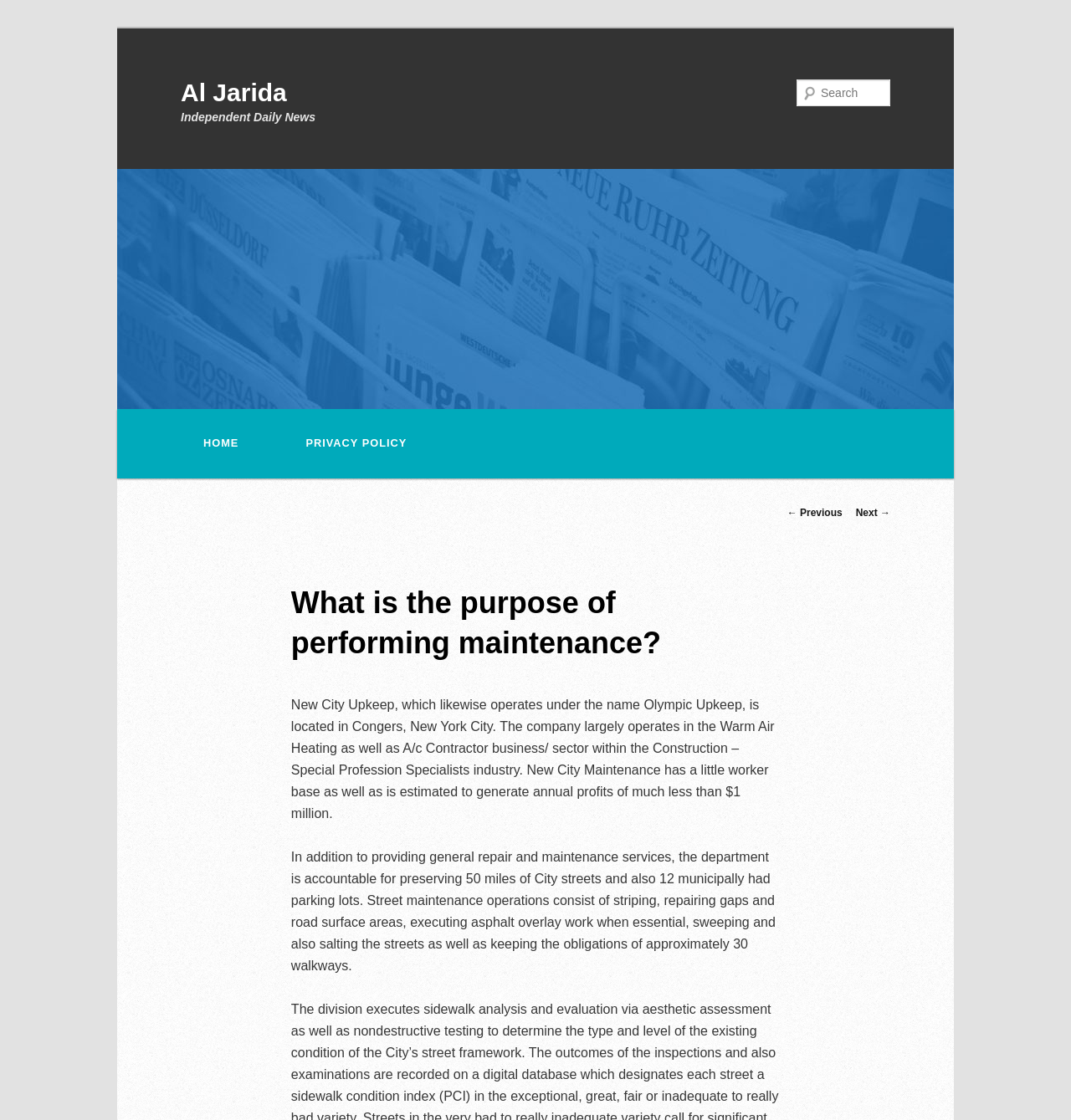Answer the question in one word or a short phrase:
What is the purpose of the department besides general repair and maintenance services?

maintaining City streets and parking lots